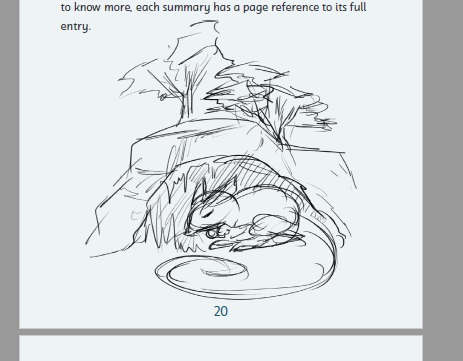Give a detailed explanation of what is happening in the image.

The image depicts a sketch of a small rodent curled up asleep on top of a rock, surrounded by trees. The drawing emphasizes a tranquil natural setting, capturing the essence of a serene moment in the wild. This artwork is likely part of a larger document related to a fantasy western pen-and-paper RPG titled "Sundown," where various creatures and their environments are explored. Below the illustration, the number "20" indicates the page reference for further information about the illustrated entry, inviting readers to delve deeper into the game's lore and character descriptions. The overall style of the artwork appears to be rough or placeholder sketches, possibly used to convey initial concepts or ideas before final designs are completed.